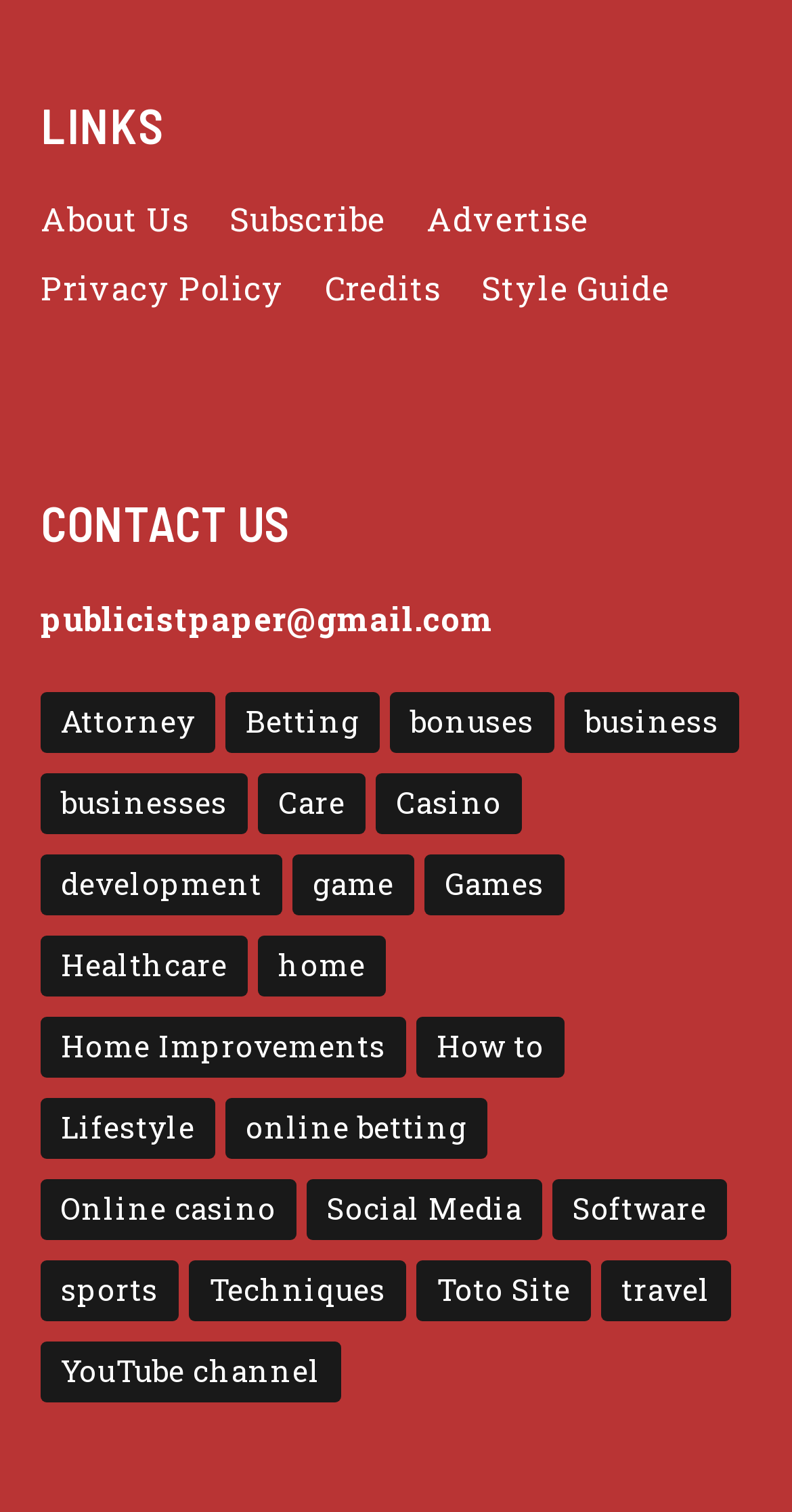How many categories are related to betting?
Look at the image and answer with only one word or phrase.

3